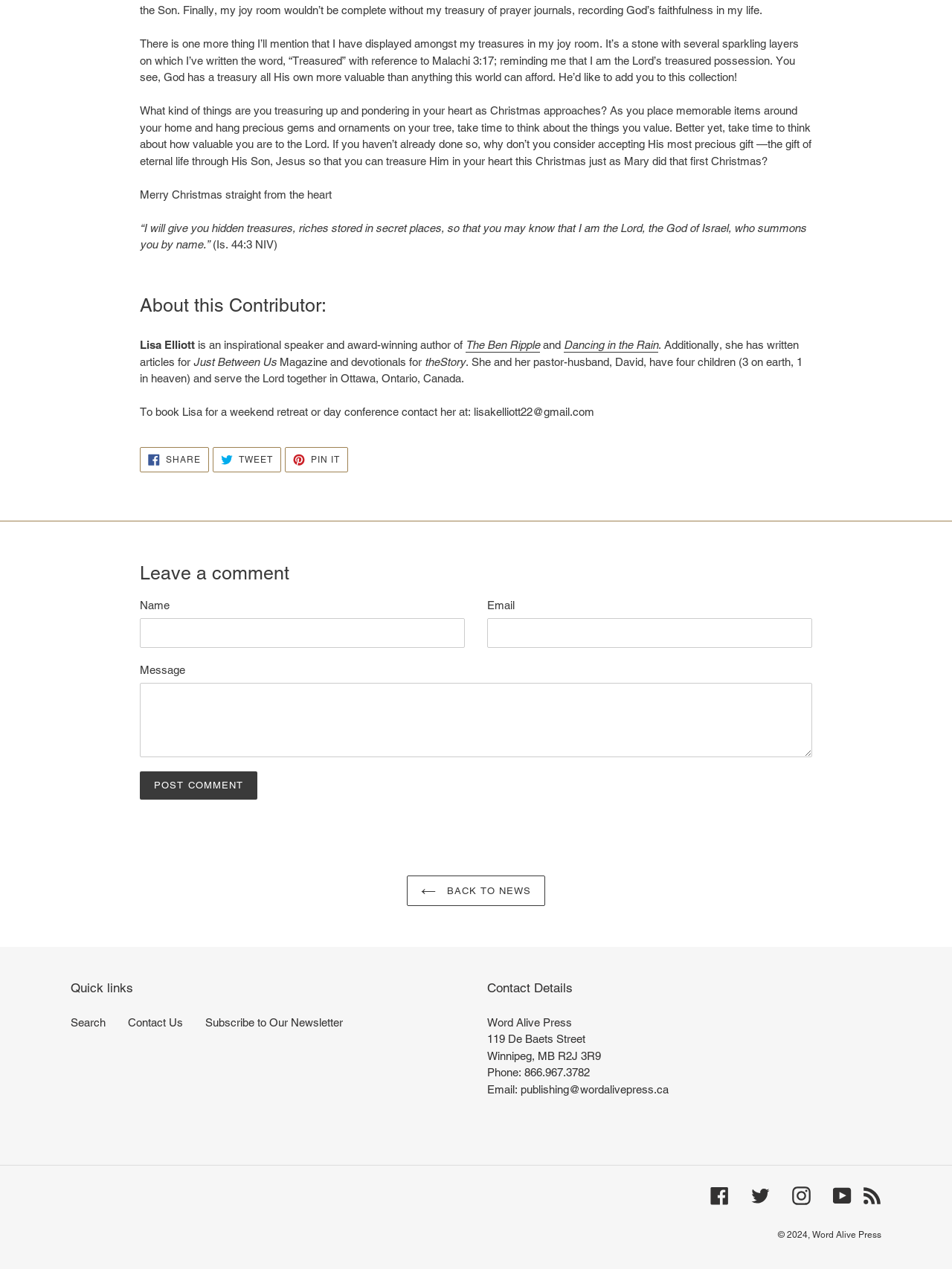What is the name of the book written by Lisa Elliott? Observe the screenshot and provide a one-word or short phrase answer.

The Ben Ripple